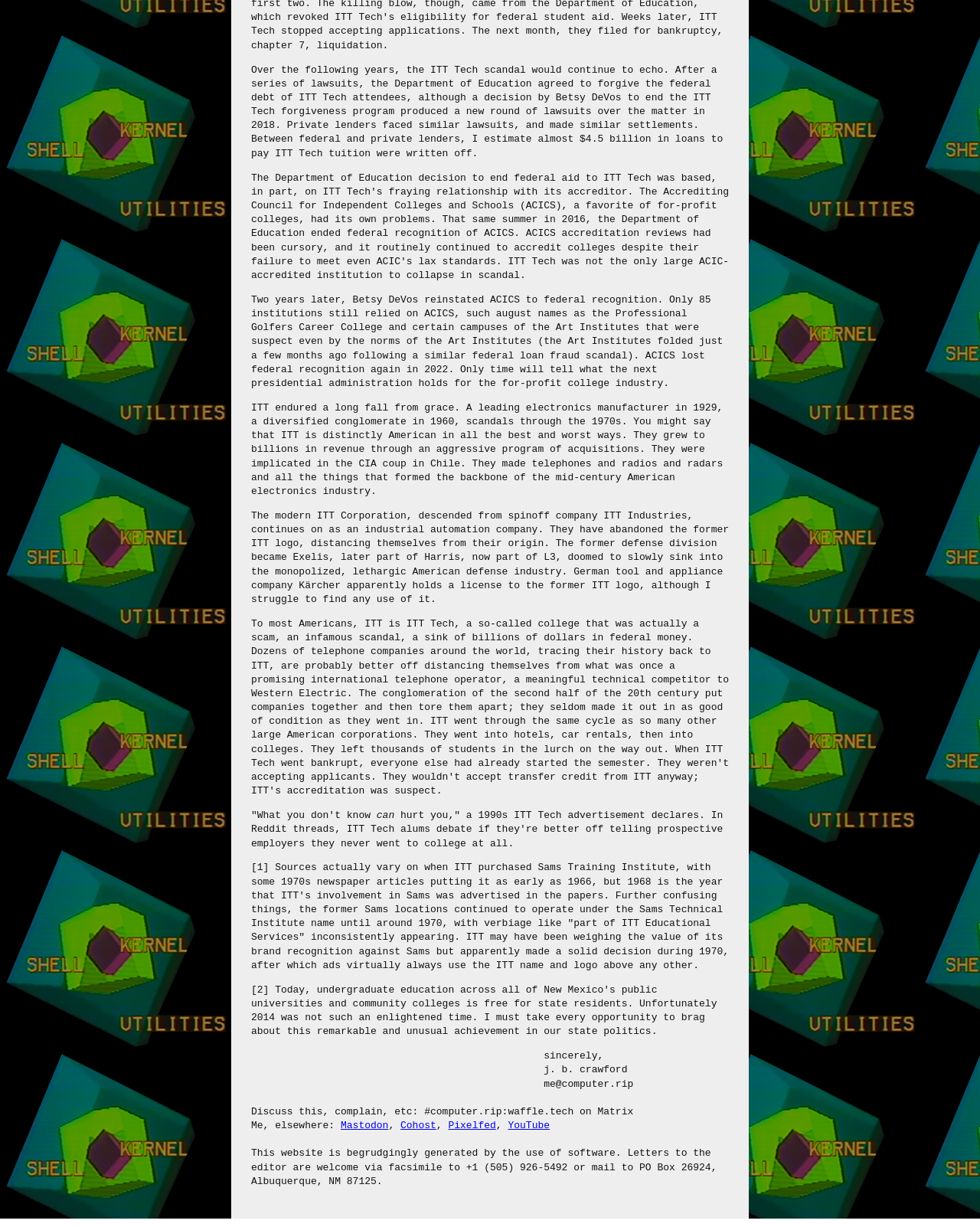What is the fax number for sending letters to the editor?
Respond with a short answer, either a single word or a phrase, based on the image.

+1 (505) 926-5492